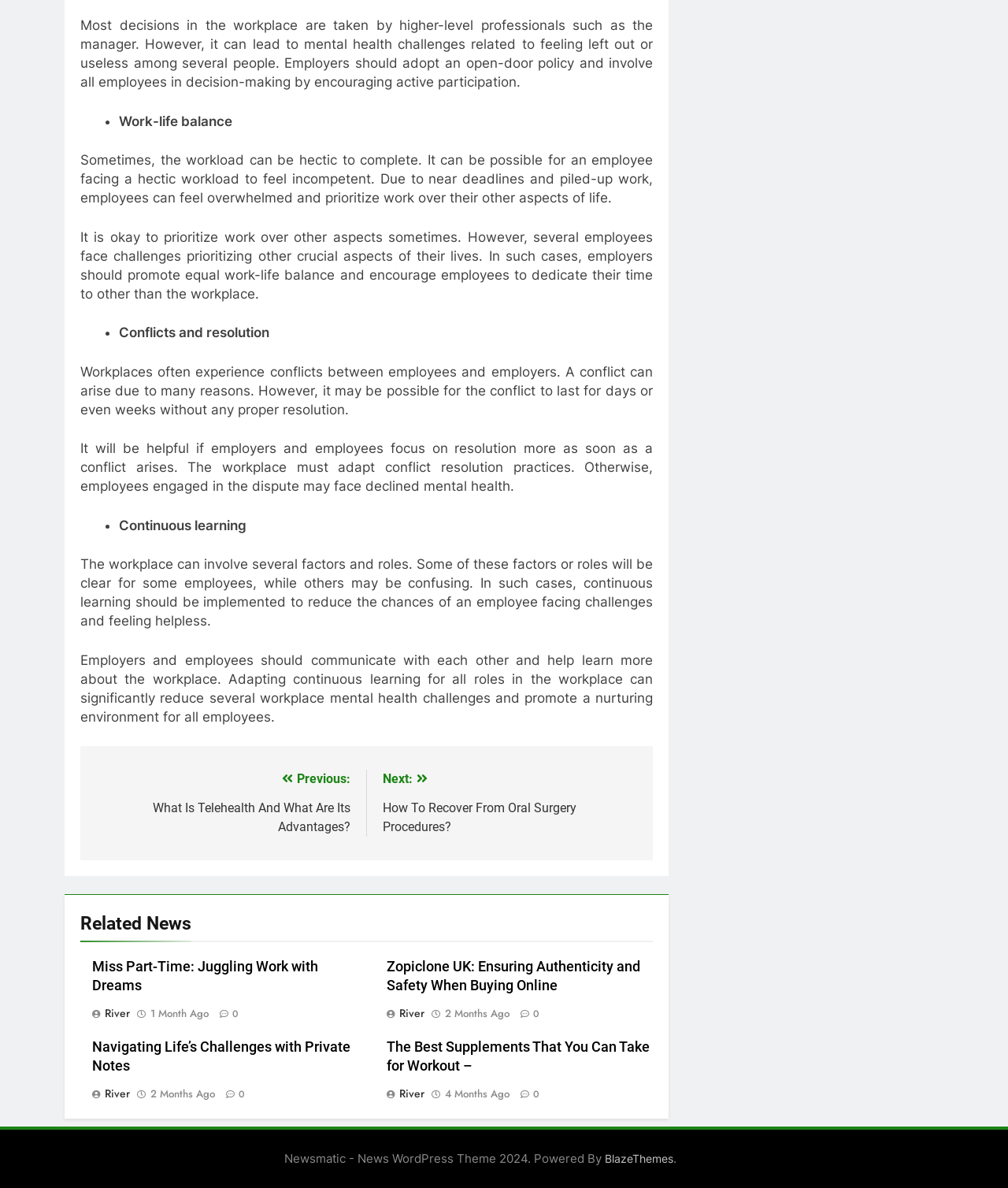Please identify the bounding box coordinates of the region to click in order to complete the task: "Visit 'Zopiclone UK: Ensuring Authenticity and Safety When Buying Online'". The coordinates must be four float numbers between 0 and 1, specified as [left, top, right, bottom].

[0.383, 0.806, 0.648, 0.838]